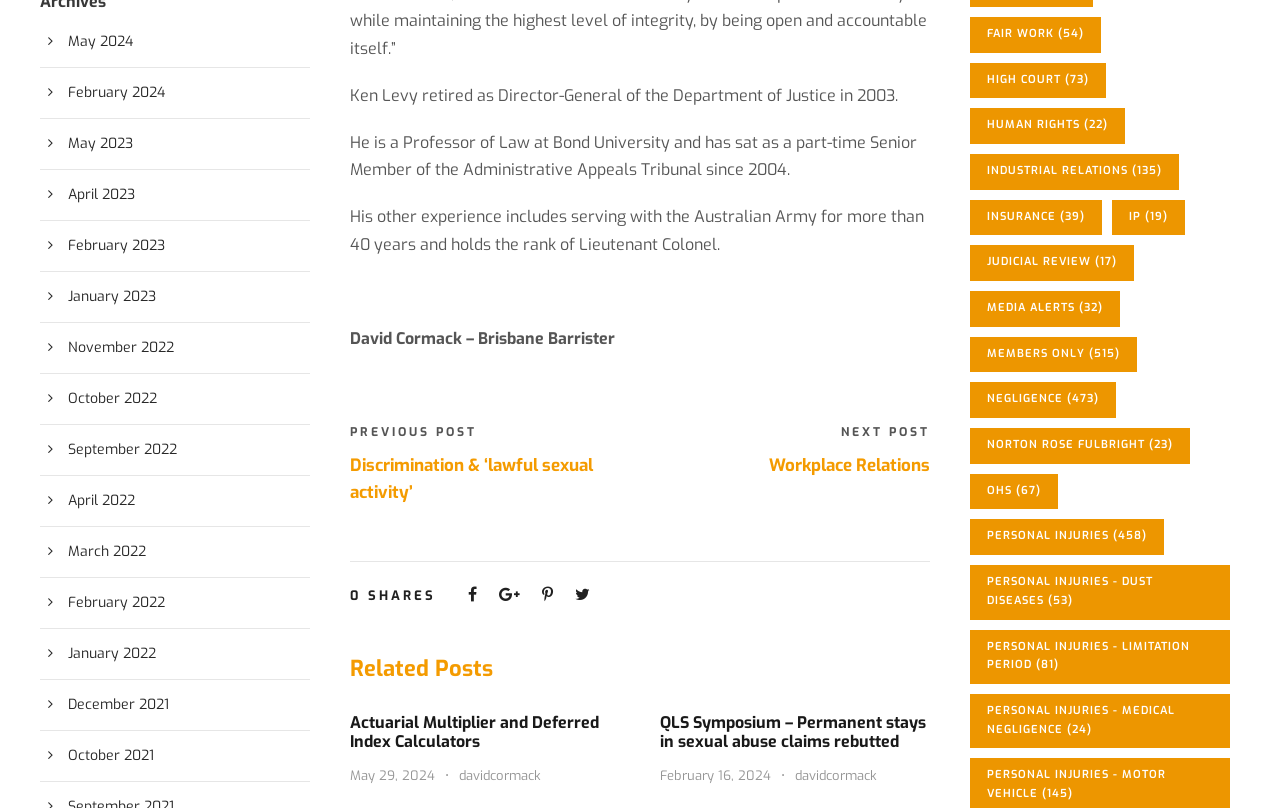Can you provide the bounding box coordinates for the element that should be clicked to implement the instruction: "Click on 'Discrimination & ‘lawful sexual activity’’"?

[0.273, 0.563, 0.463, 0.622]